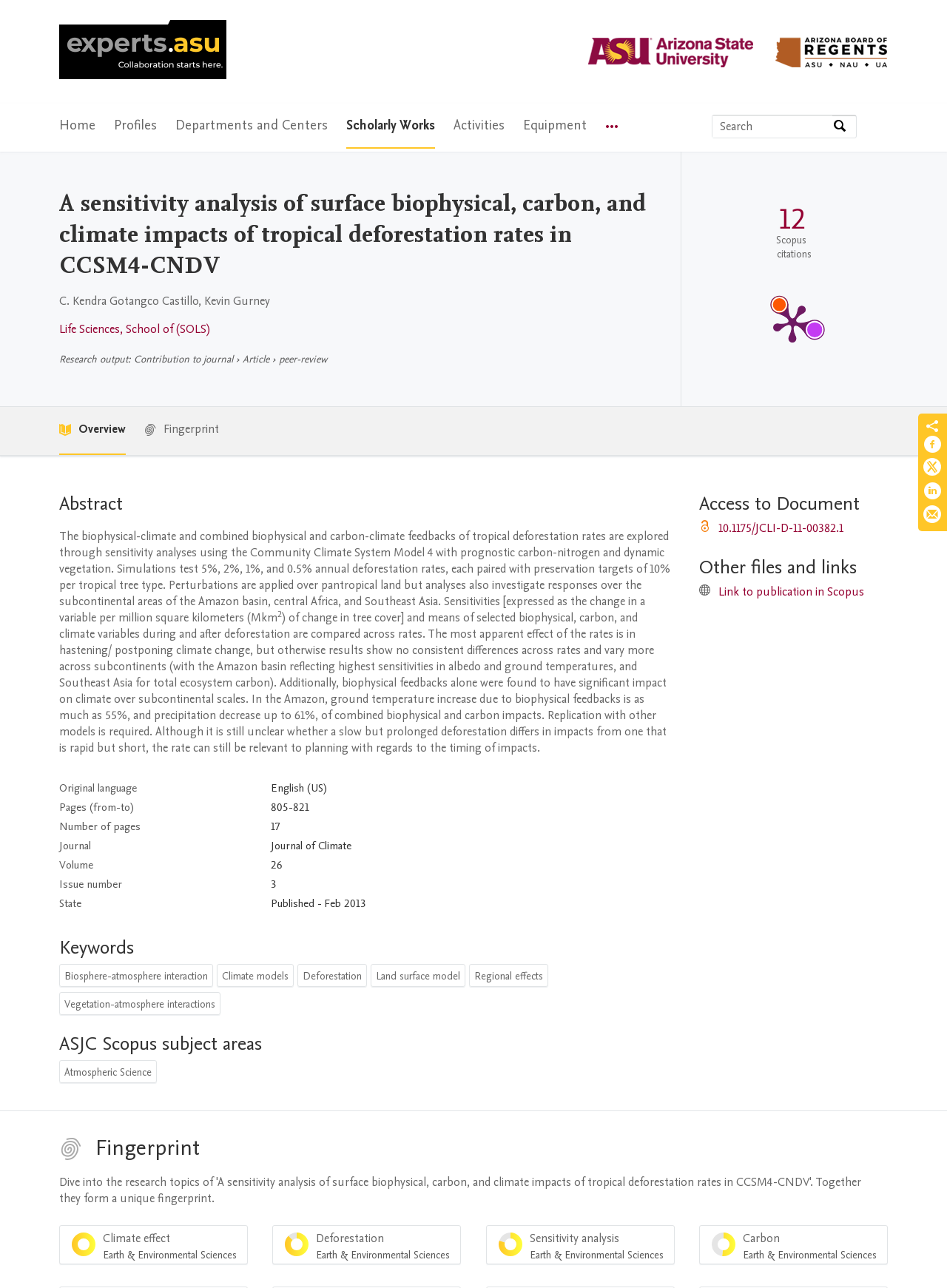Specify the bounding box coordinates (top-left x, top-left y, bottom-right x, bottom-right y) of the UI element in the screenshot that matches this description: Facebook

None